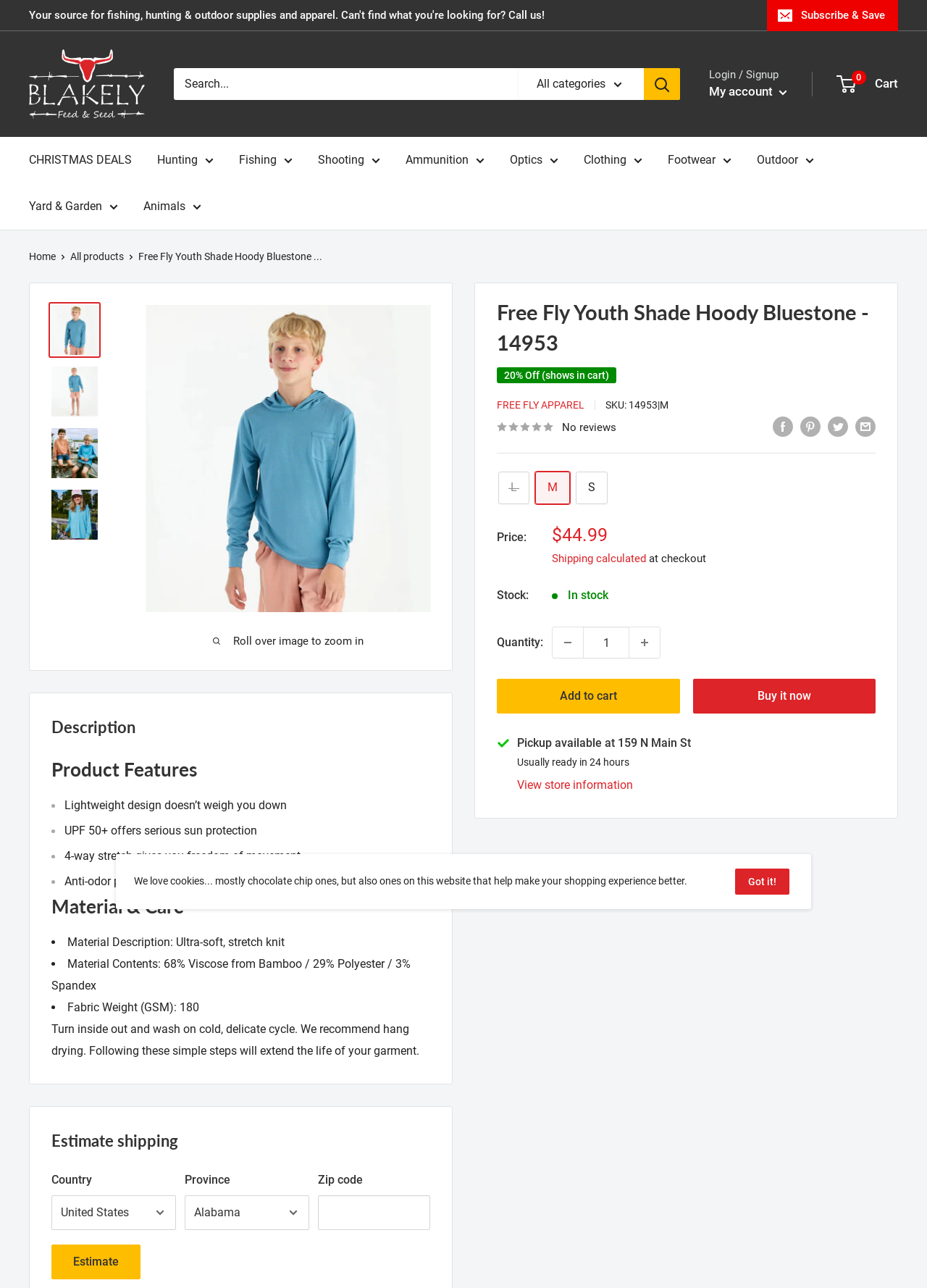Highlight the bounding box coordinates of the element you need to click to perform the following instruction: "Search for products."

[0.188, 0.053, 0.734, 0.078]